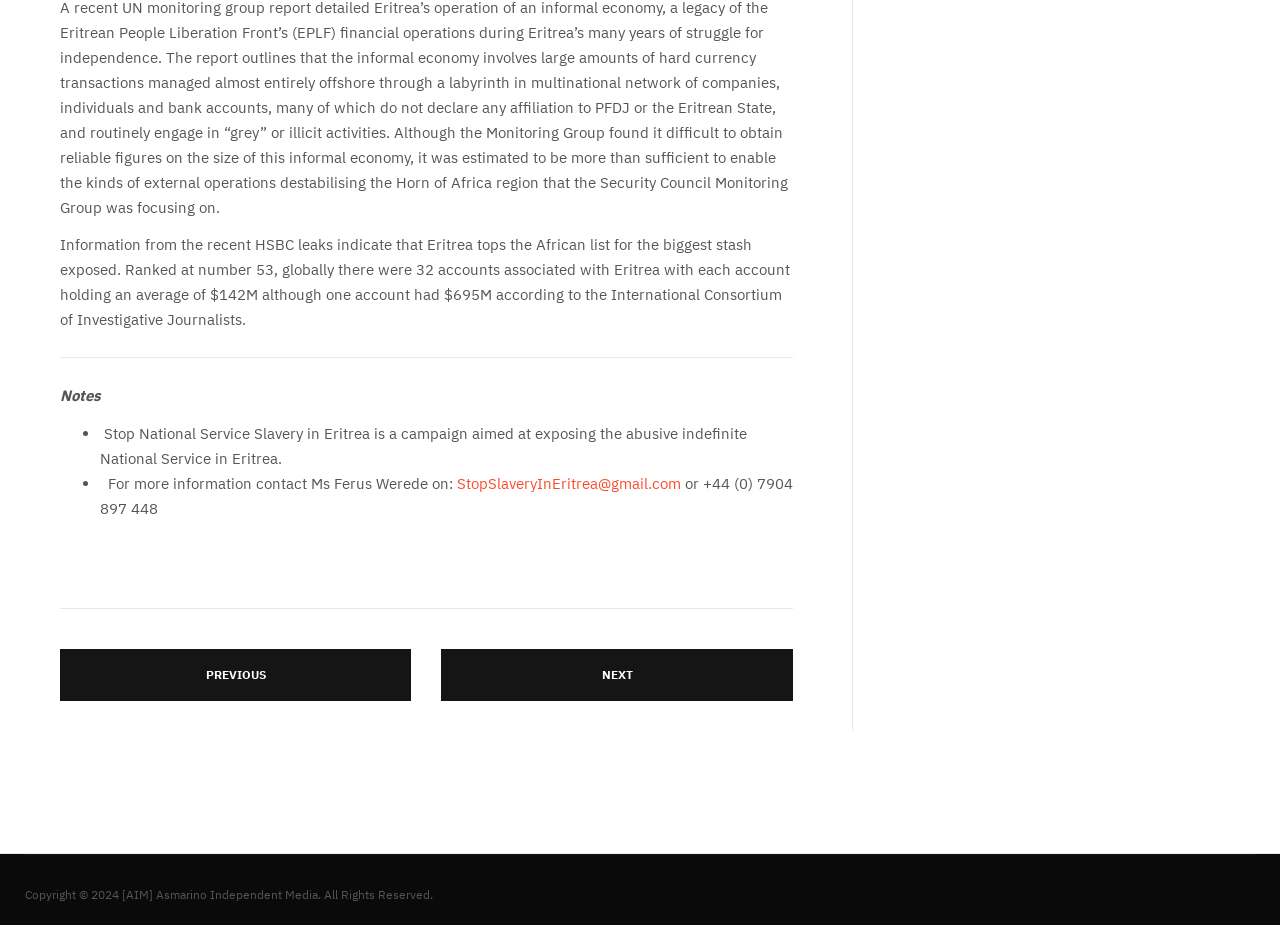What is the average amount of money in each Eritrean account?
Please use the image to provide a one-word or short phrase answer.

$142M